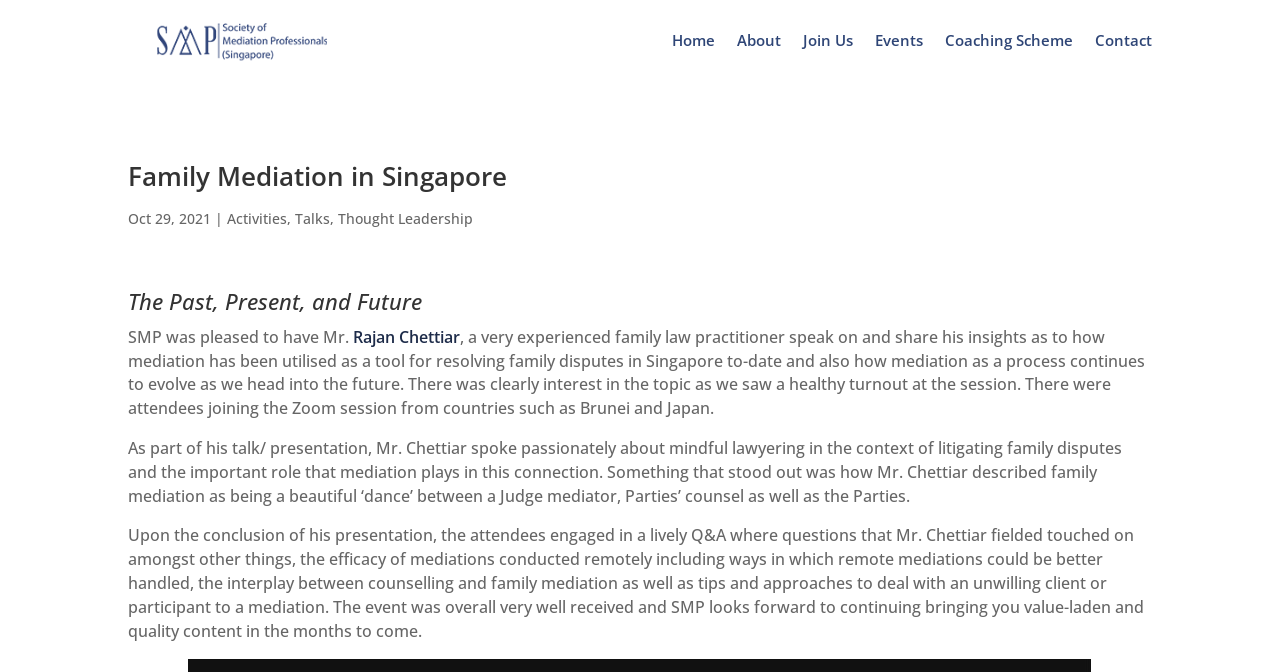Can you determine the bounding box coordinates of the area that needs to be clicked to fulfill the following instruction: "Click the 'About Us' button"?

None